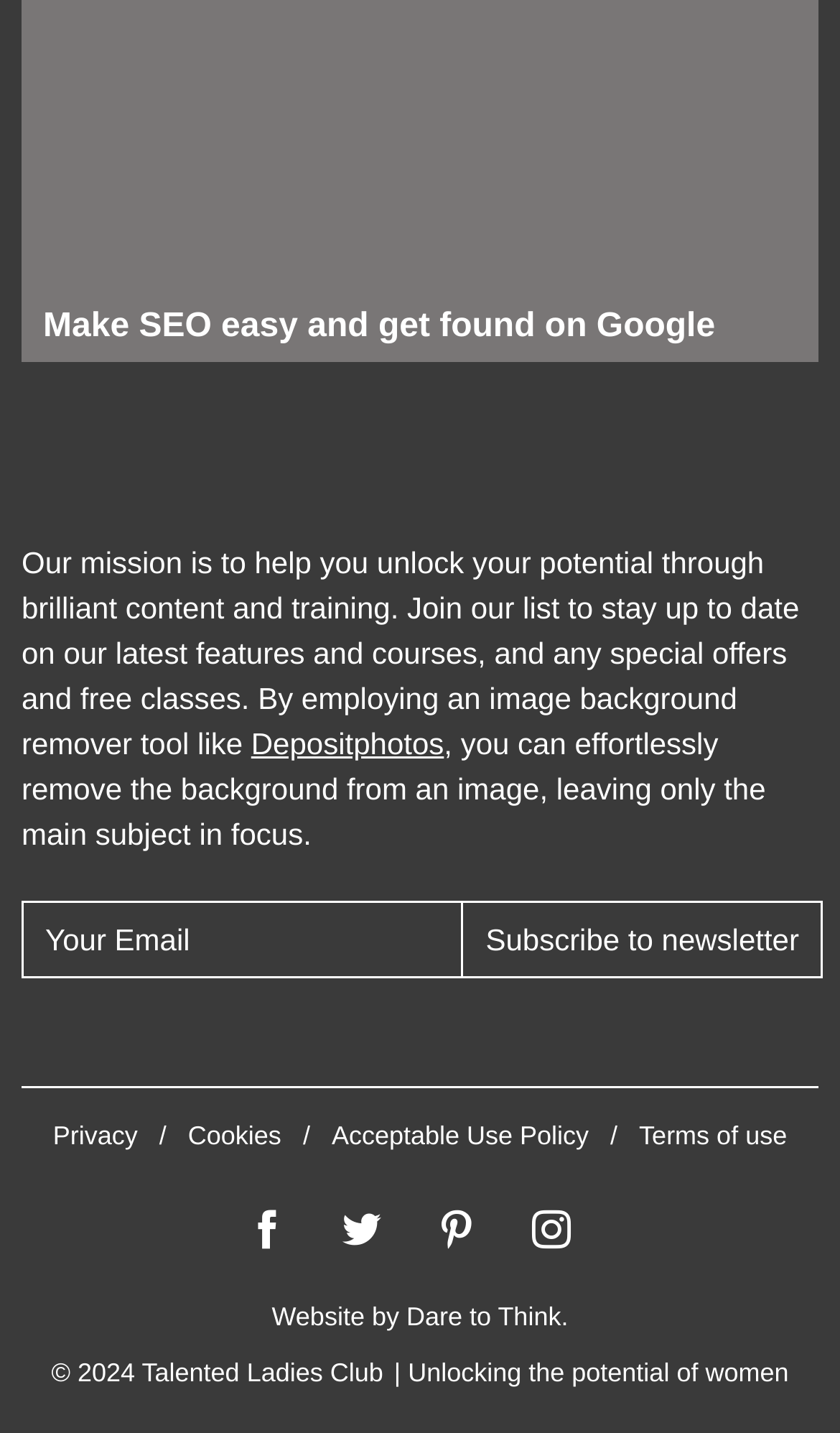What is the mission of Talented Ladies Club?
Provide a short answer using one word or a brief phrase based on the image.

Help unlock potential